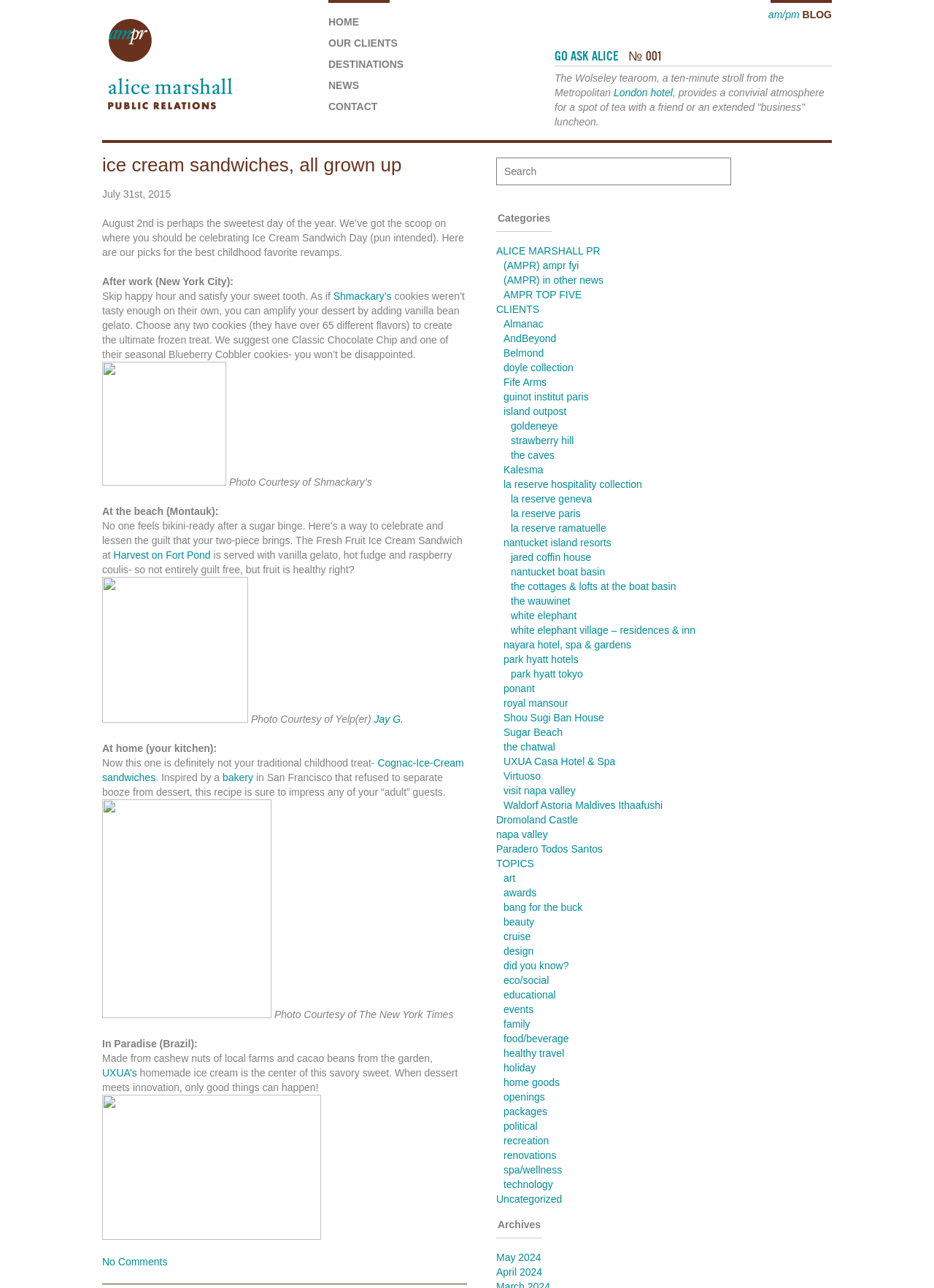What is the theme of the blog post?
Give a single word or phrase as your answer by examining the image.

Ice Cream Sandwich Day